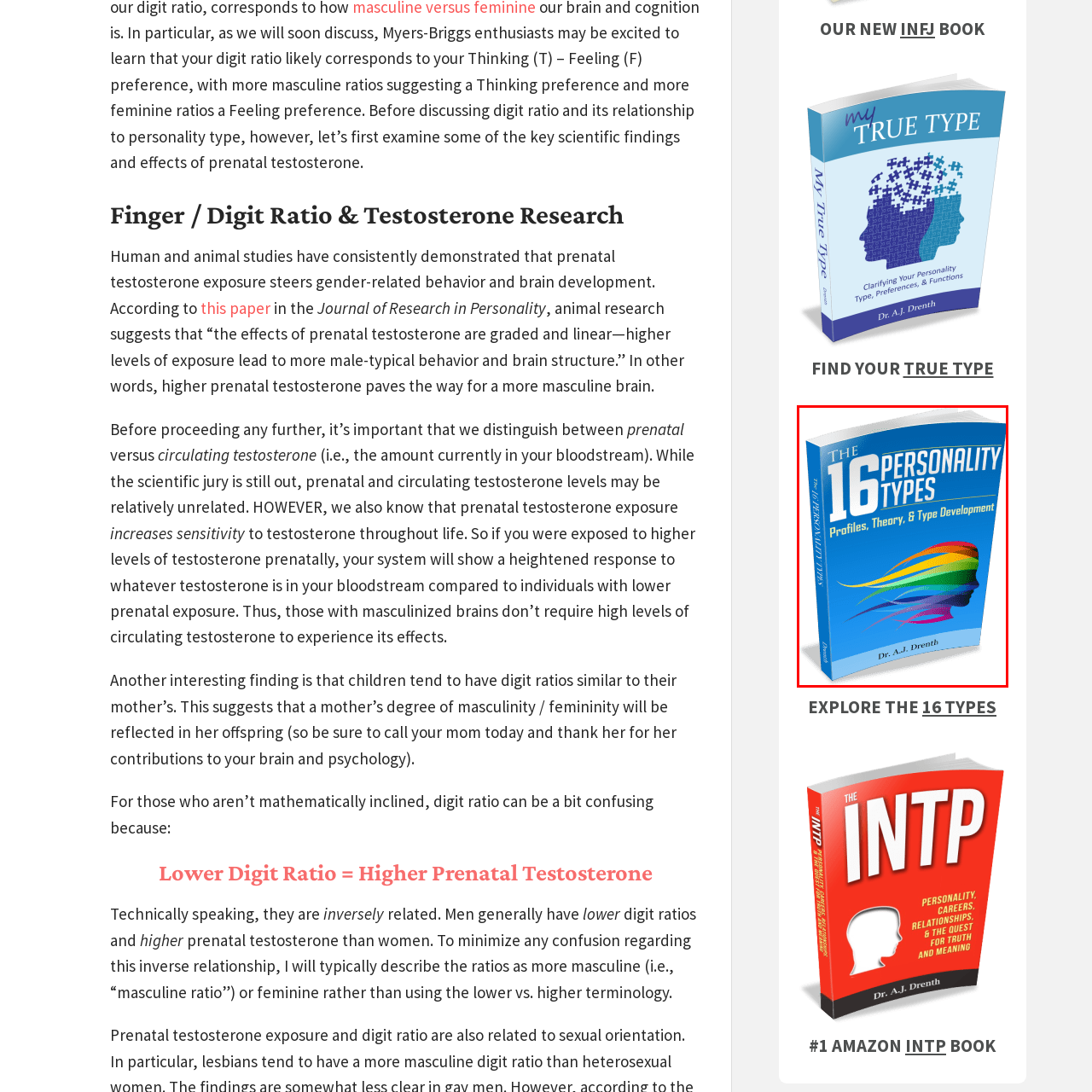Concentrate on the image area surrounded by the red border and answer the following question comprehensively: What do the colorful strands on the cover represent?

The caption describes the cover as having a stylized silhouette of a person's head adorned with colorful, flowing strands, which represent various personality traits and styles, suggesting that the book is about exploring individual character and personality dynamics.